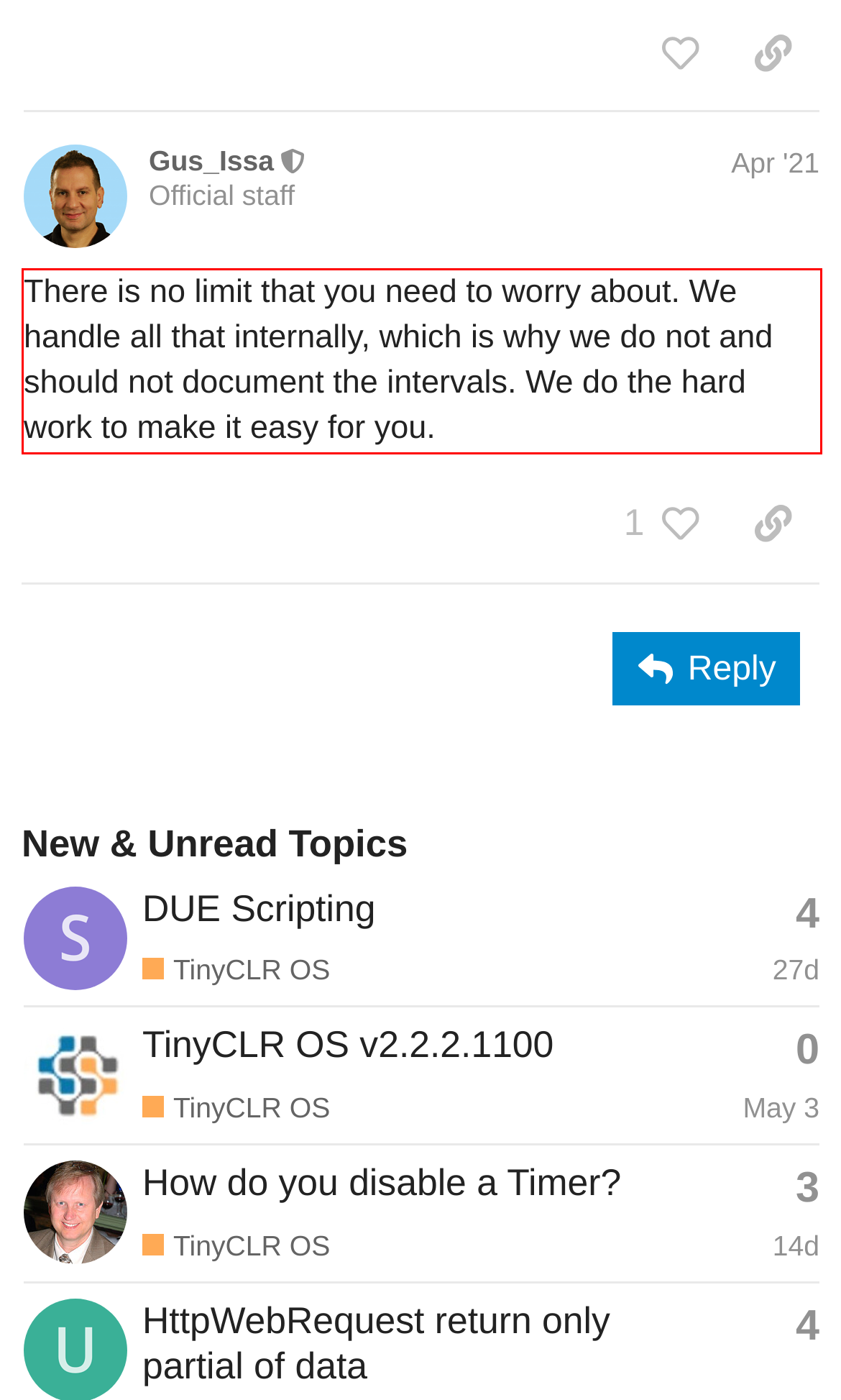Using the provided screenshot, read and generate the text content within the red-bordered area.

There is no limit that you need to worry about. We handle all that internally, which is why we do not and should not document the intervals. We do the hard work to make it easy for you.